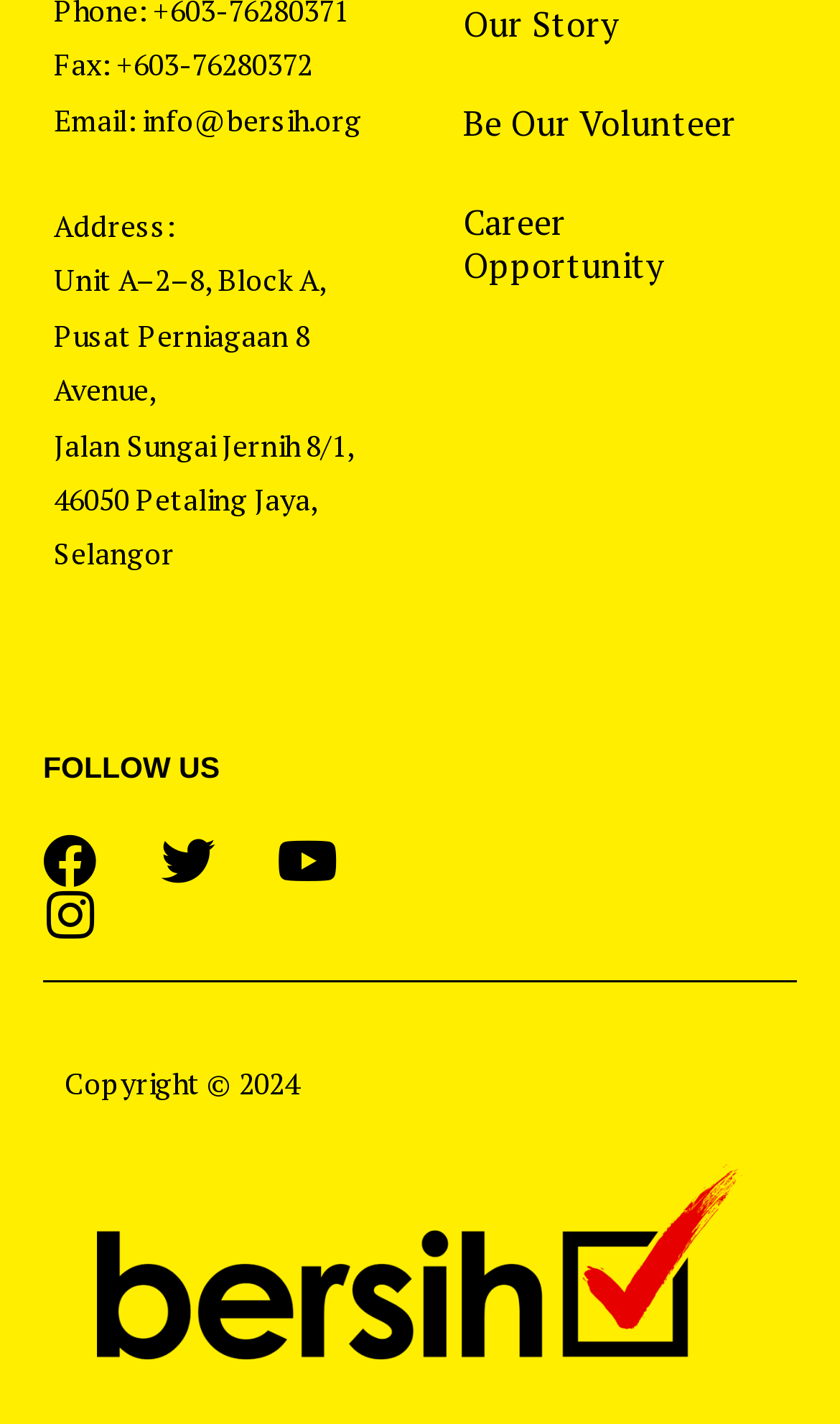Respond to the question below with a single word or phrase: What is the copyright year?

2024